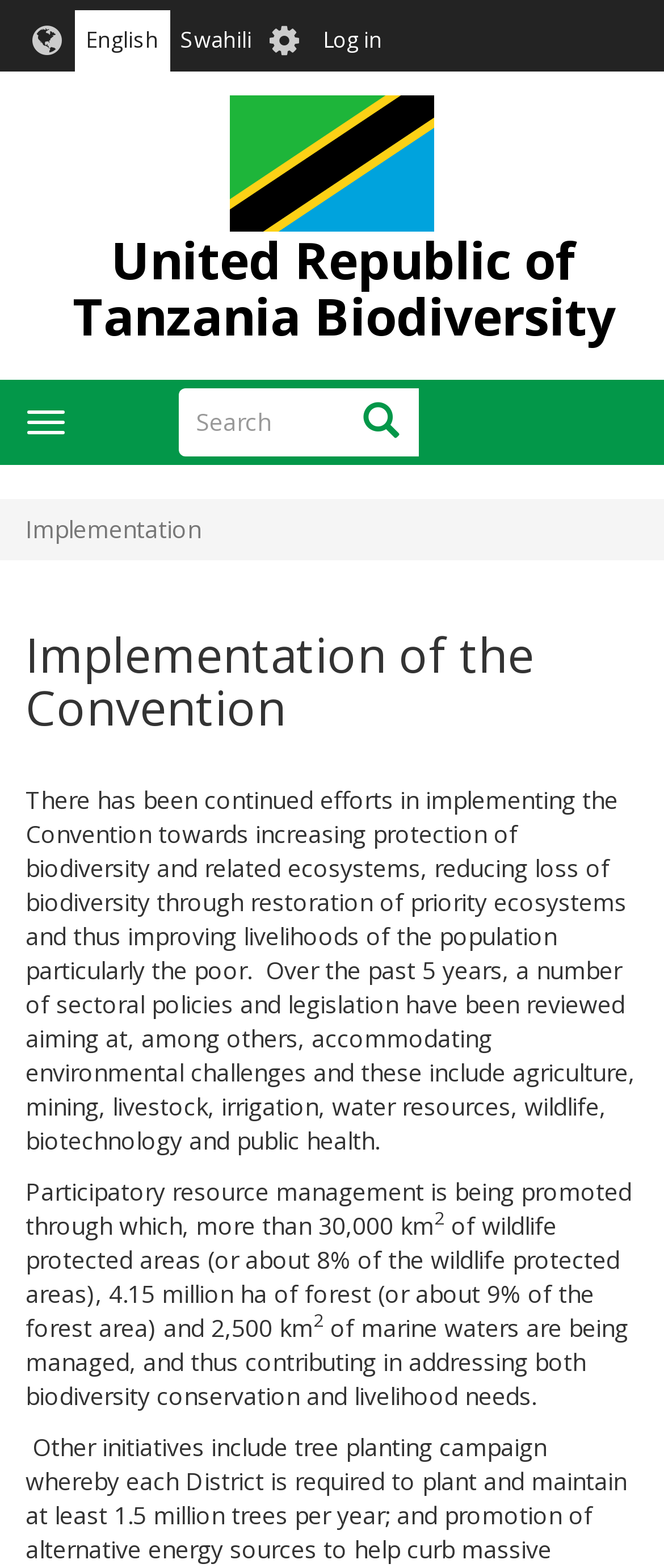Provide the bounding box coordinates of the HTML element this sentence describes: "aria-label="Next"". The bounding box coordinates consist of four float numbers between 0 and 1, i.e., [left, top, right, bottom].

None